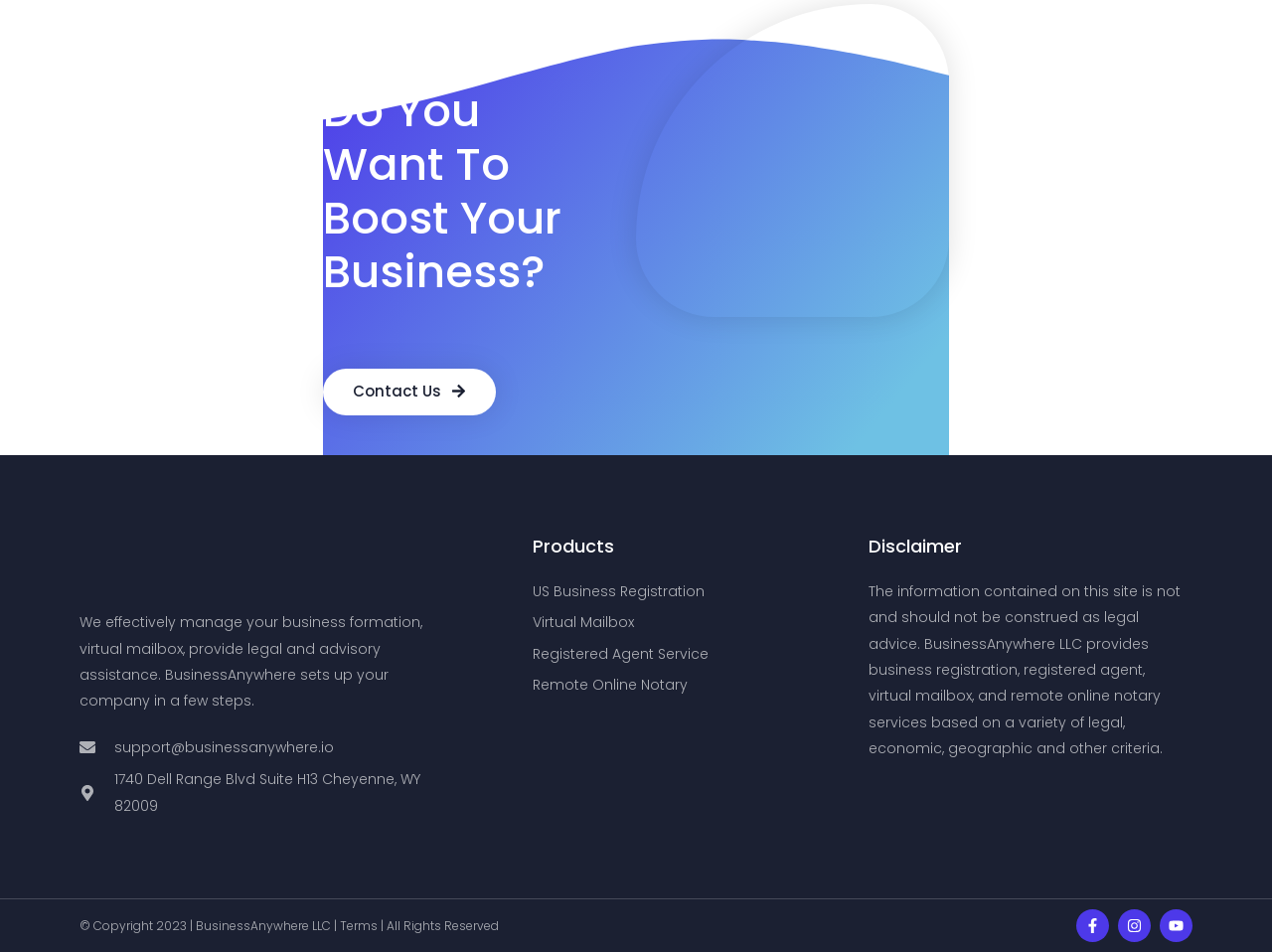What services does BusinessAnywhere provide?
Based on the image, provide your answer in one word or phrase.

Business formation, virtual mailbox, legal and advisory assistance